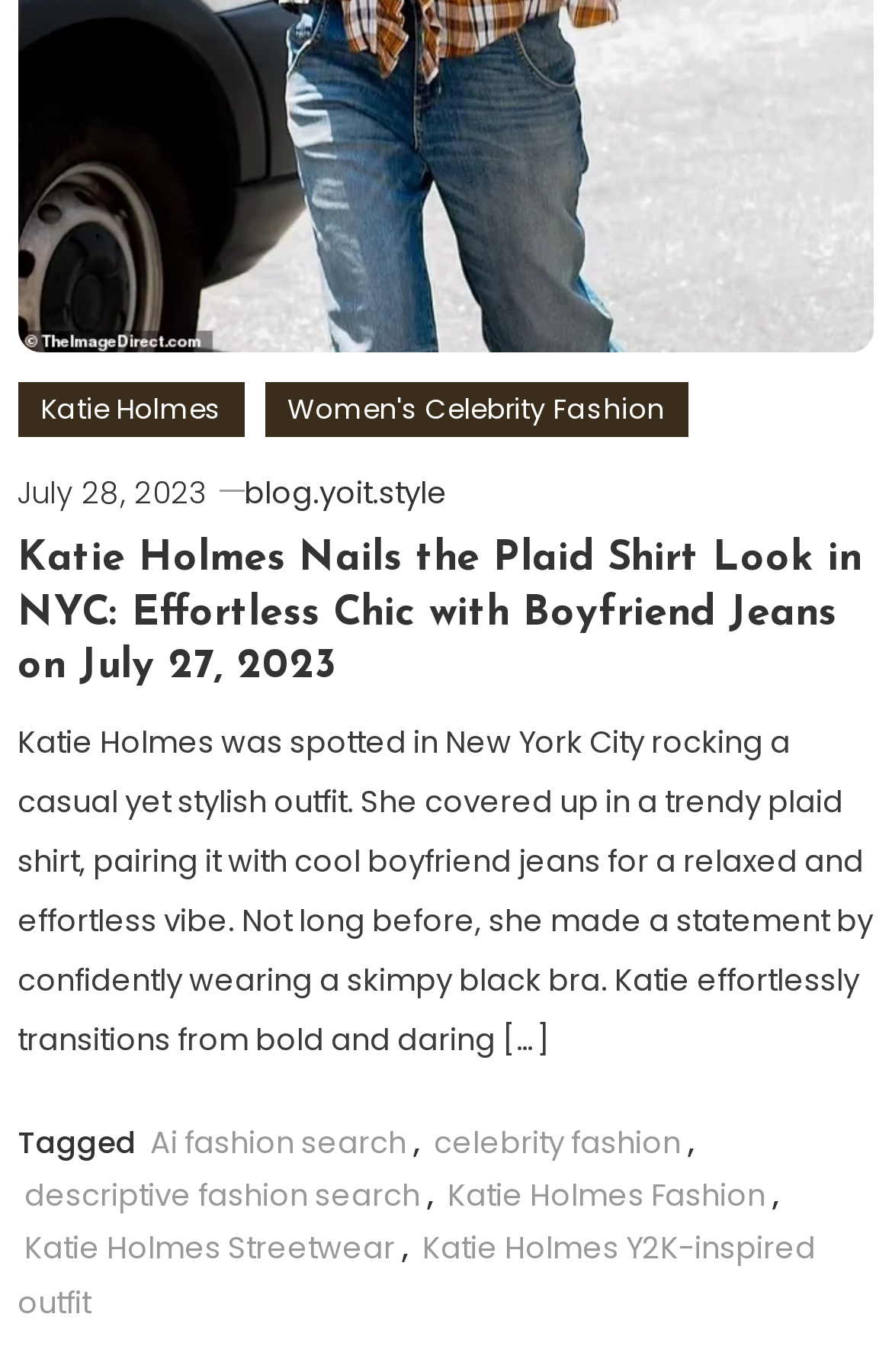Determine the bounding box coordinates of the clickable element to complete this instruction: "View Katie Holmes' streetwear fashion". Provide the coordinates in the format of four float numbers between 0 and 1, [left, top, right, bottom].

[0.028, 0.894, 0.443, 0.926]